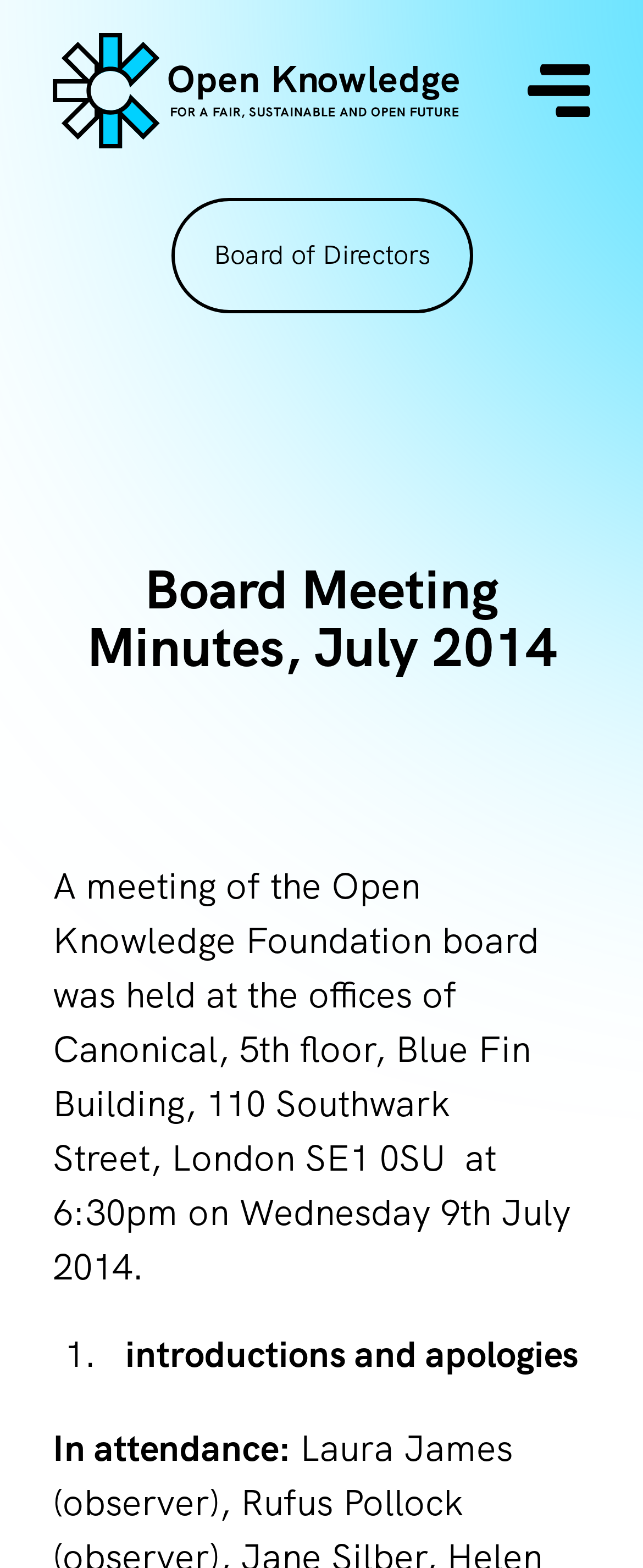Who is the organizer of the meeting?
Look at the image and construct a detailed response to the question.

The organizer of the meeting can be determined by reading the link element that says 'Open Knowledge Foundation', which suggests that the meeting is organized by this foundation.